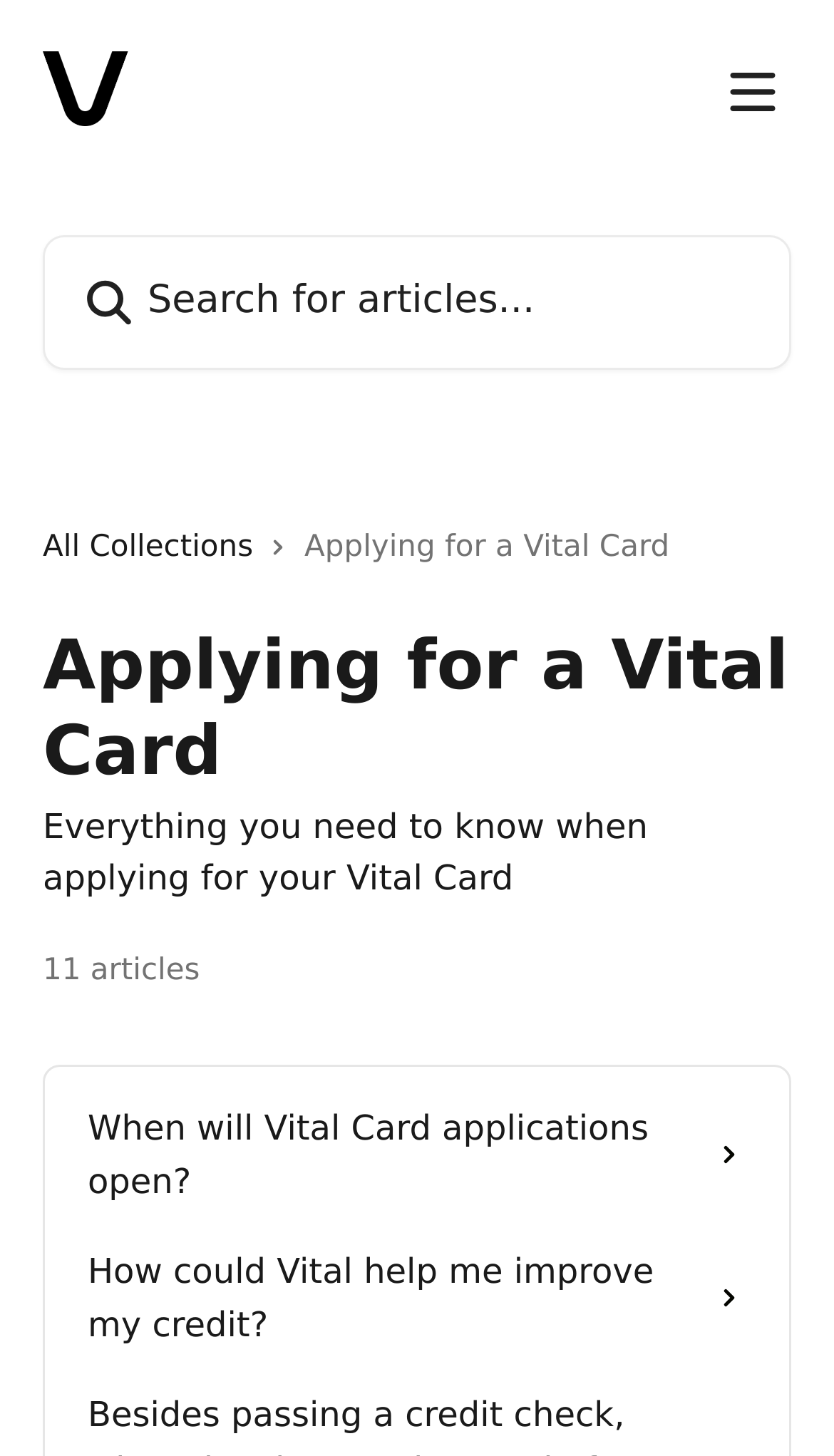Carefully examine the image and provide an in-depth answer to the question: How many articles are related to Vital Card applications?

The webpage displays a section with the title 'Everything you need to know when applying for your Vital Card' and below it, there is a text stating '11 articles', indicating that there are 11 articles related to Vital Card applications.